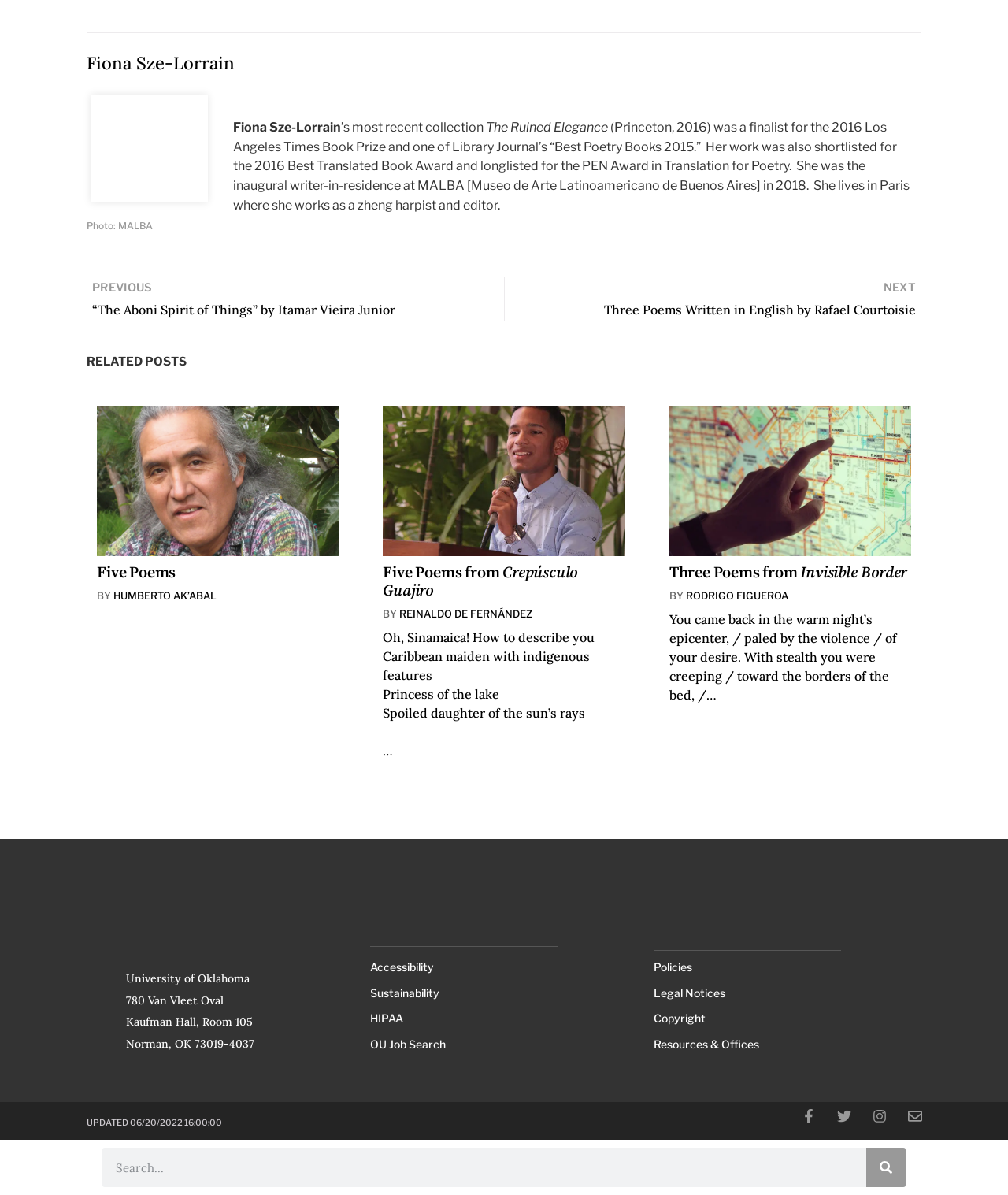How many social media links are there at the bottom of the webpage?
Based on the image, give a concise answer in the form of a single word or short phrase.

4